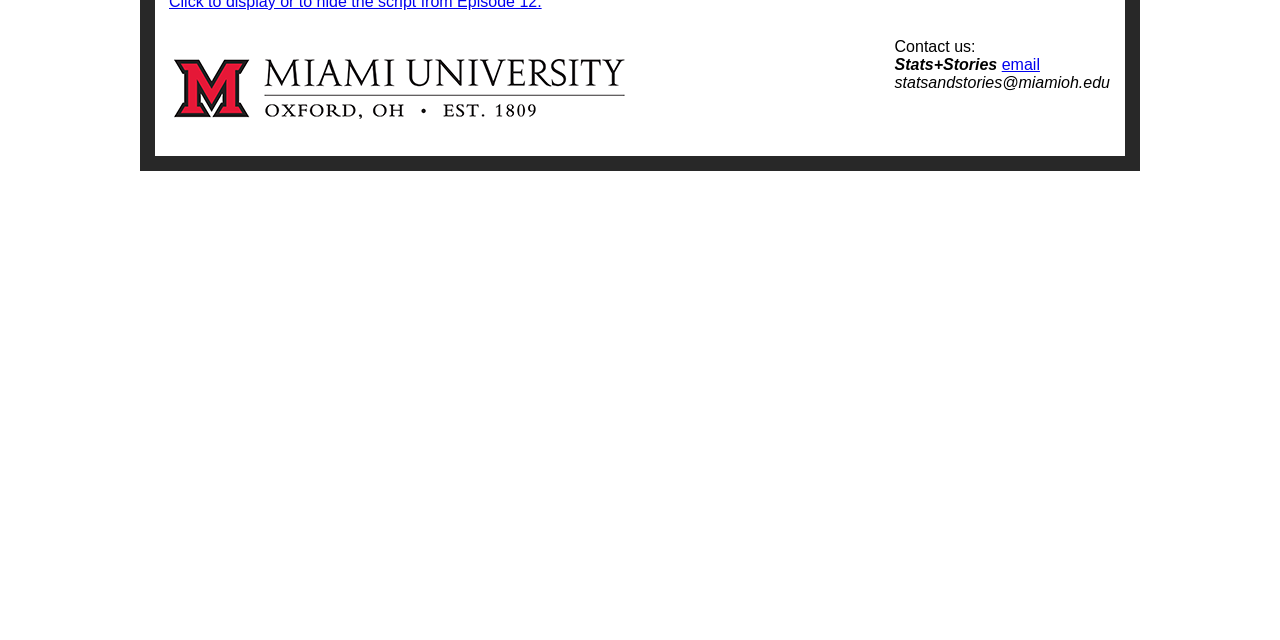Please determine the bounding box coordinates, formatted as (top-left x, top-left y, bottom-right x, bottom-right y), with all values as floating point numbers between 0 and 1. Identify the bounding box of the region described as: alt="Miami University"

[0.136, 0.184, 0.491, 0.21]